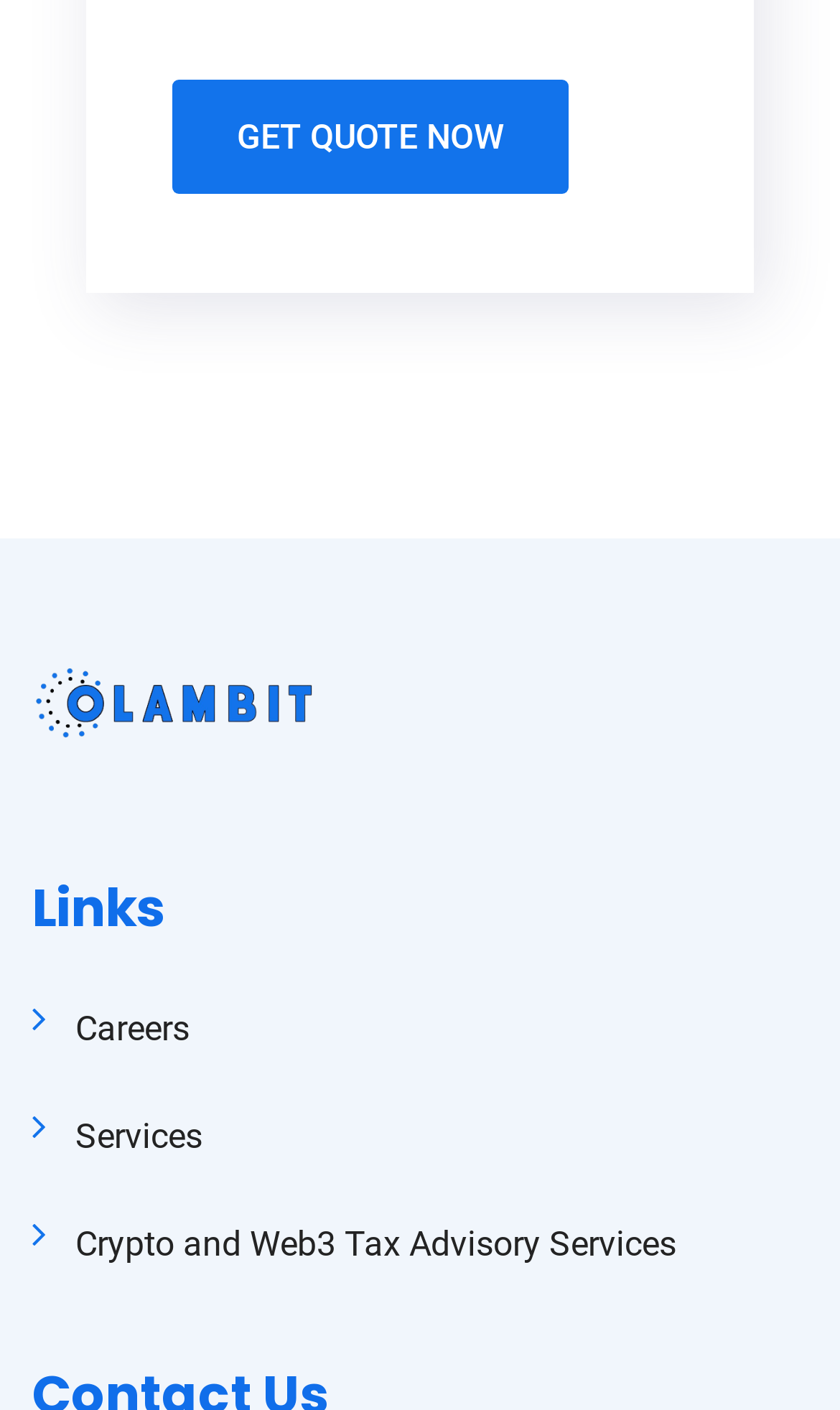What is the purpose of the 'Get Quote Now' button?
Please provide a single word or phrase as your answer based on the screenshot.

To get a quote